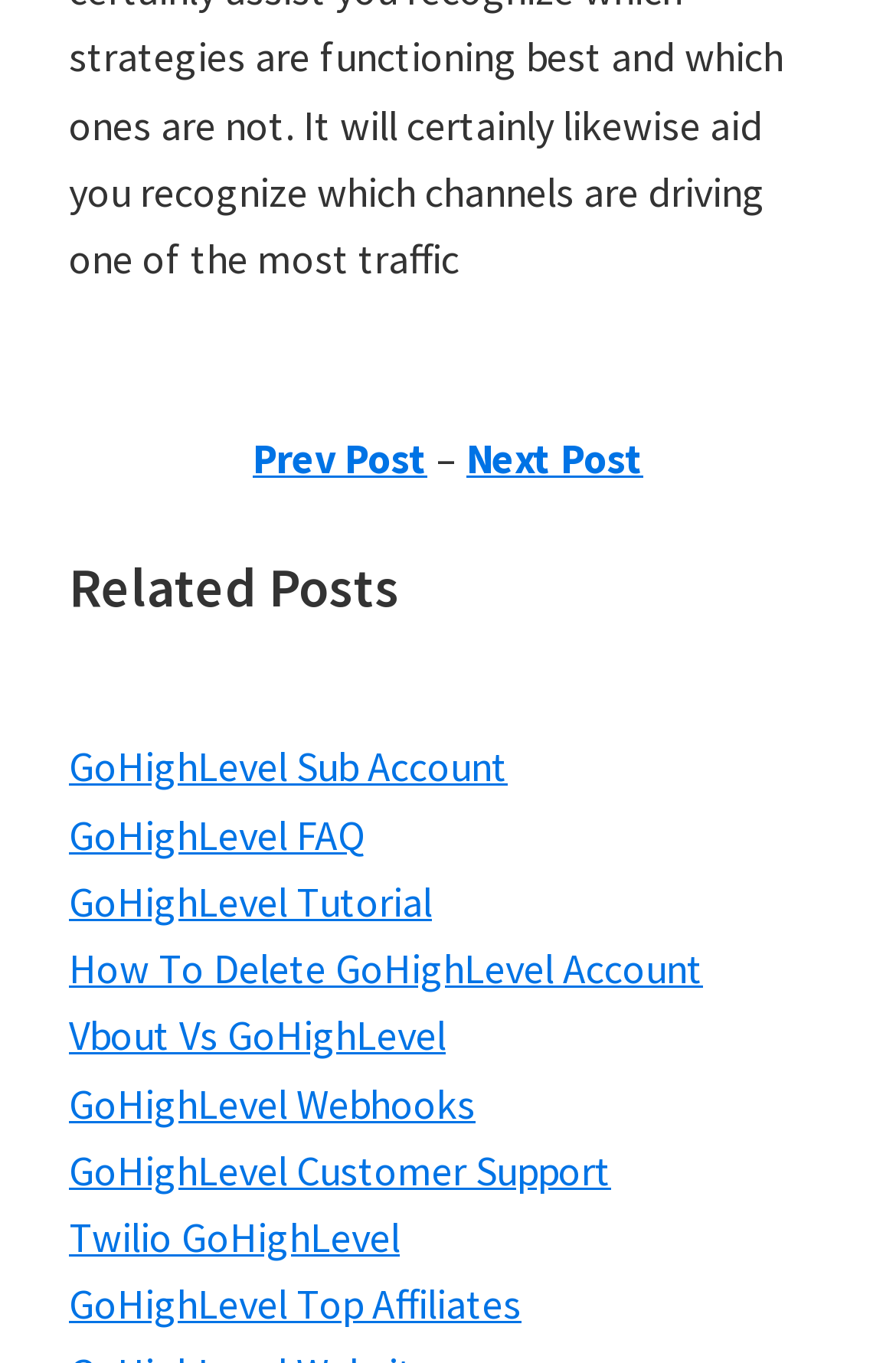Kindly provide the bounding box coordinates of the section you need to click on to fulfill the given instruction: "learn about the company's story".

None